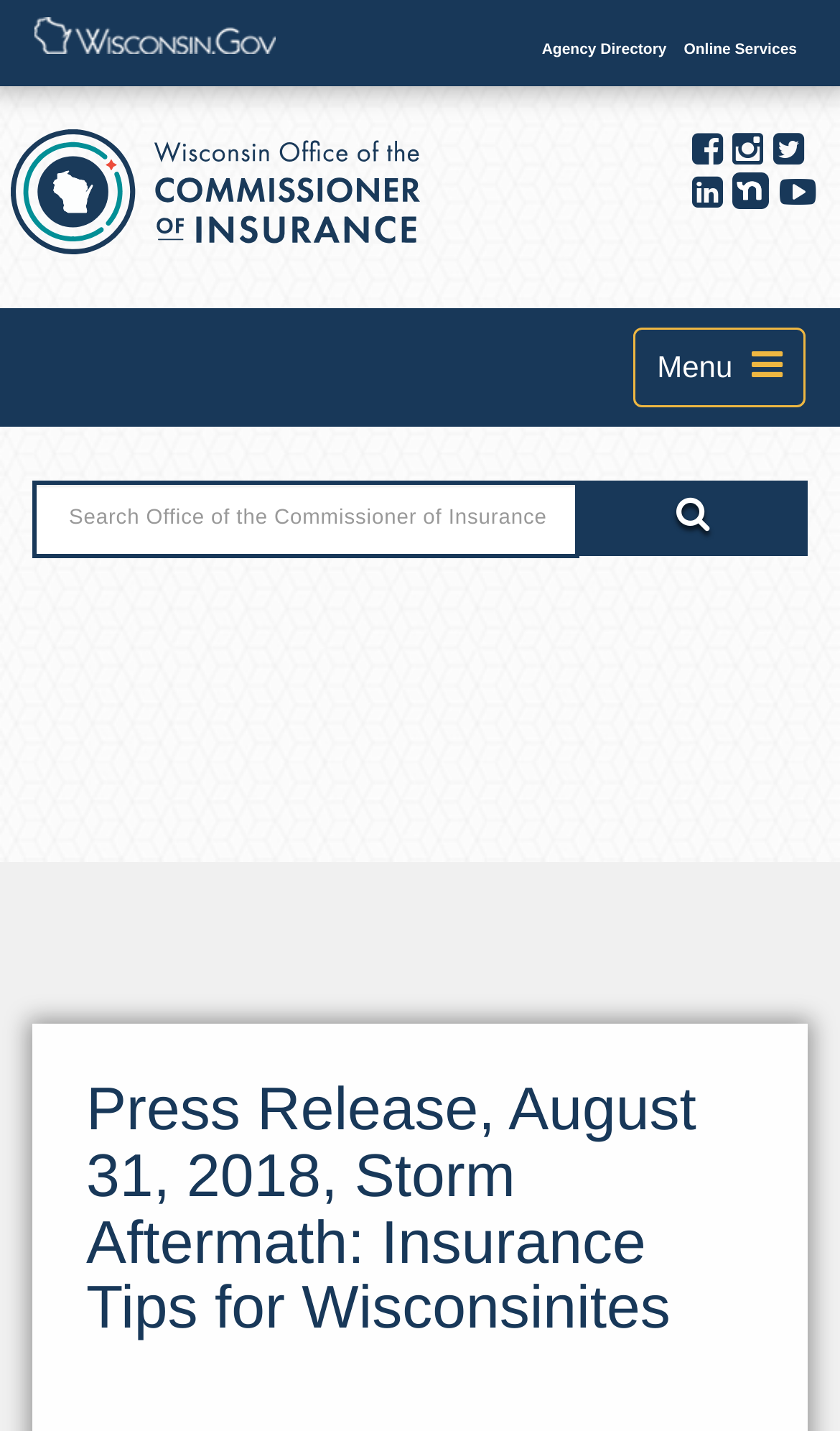Use a single word or phrase to answer this question: 
What is the purpose of the button with the text 'Toggle navigation Menu'

To toggle navigation menu